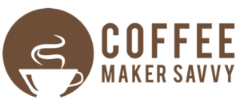Give a meticulous account of what the image depicts.

This image features the logo for "Coffee Maker Savvy." The design incorporates a stylized brown coffee cup with steam rising from it, set against a circular background that complements the earthy tones. The text "COFFEE MAKER" is prominently displayed in bold, modern typography above the word "SAVVY," which is slightly smaller but equally clear. This logo reflects a focus on coffee-related content, suggesting expertise and insight into coffee makers and brewing techniques. It is likely part of a resource aimed at coffee enthusiasts, providing tips, reviews, and information about coffee machines and accessories.